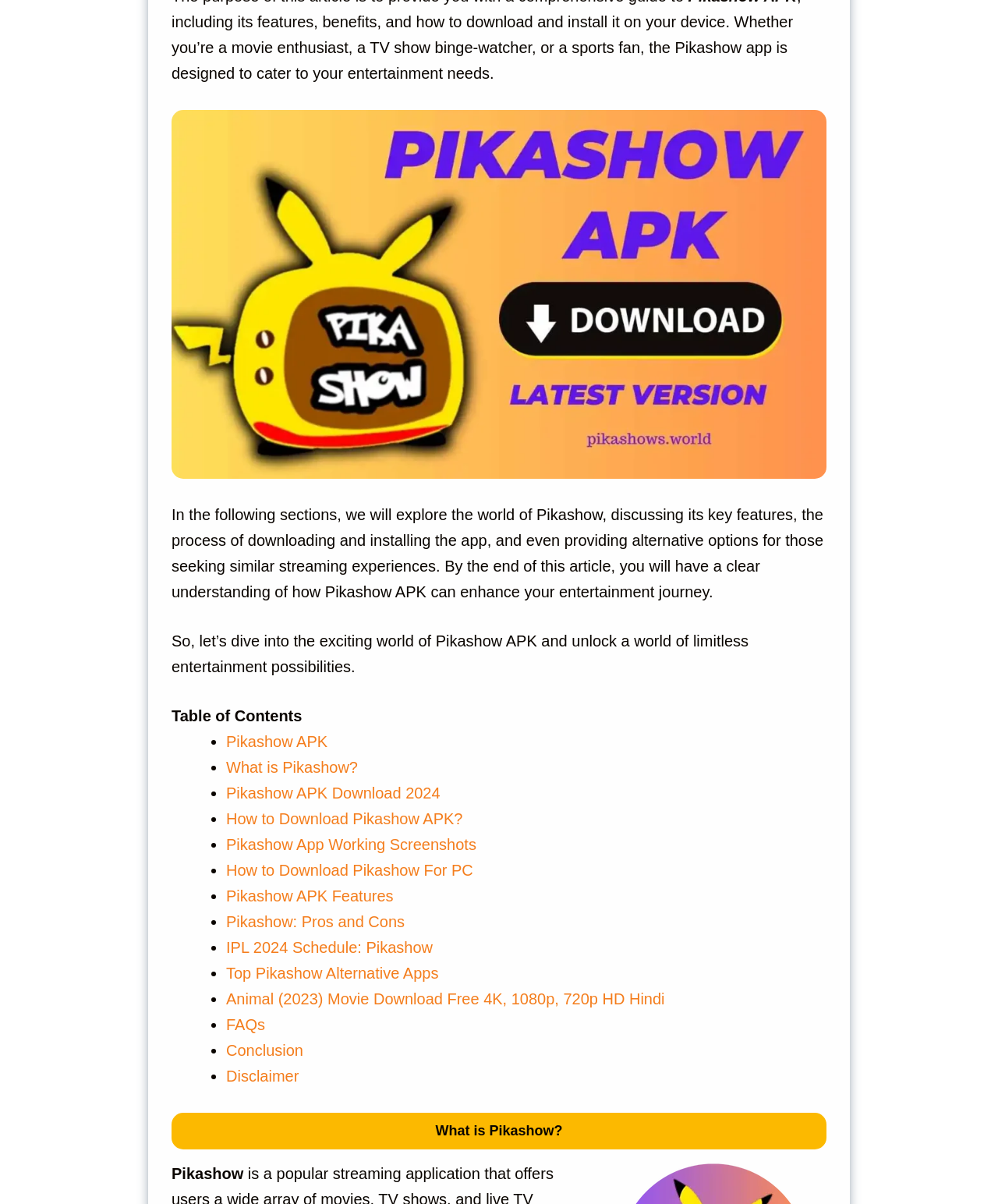Pinpoint the bounding box coordinates of the element you need to click to execute the following instruction: "Check IPL 2024 Schedule: Pikashow". The bounding box should be represented by four float numbers between 0 and 1, in the format [left, top, right, bottom].

[0.227, 0.78, 0.434, 0.794]